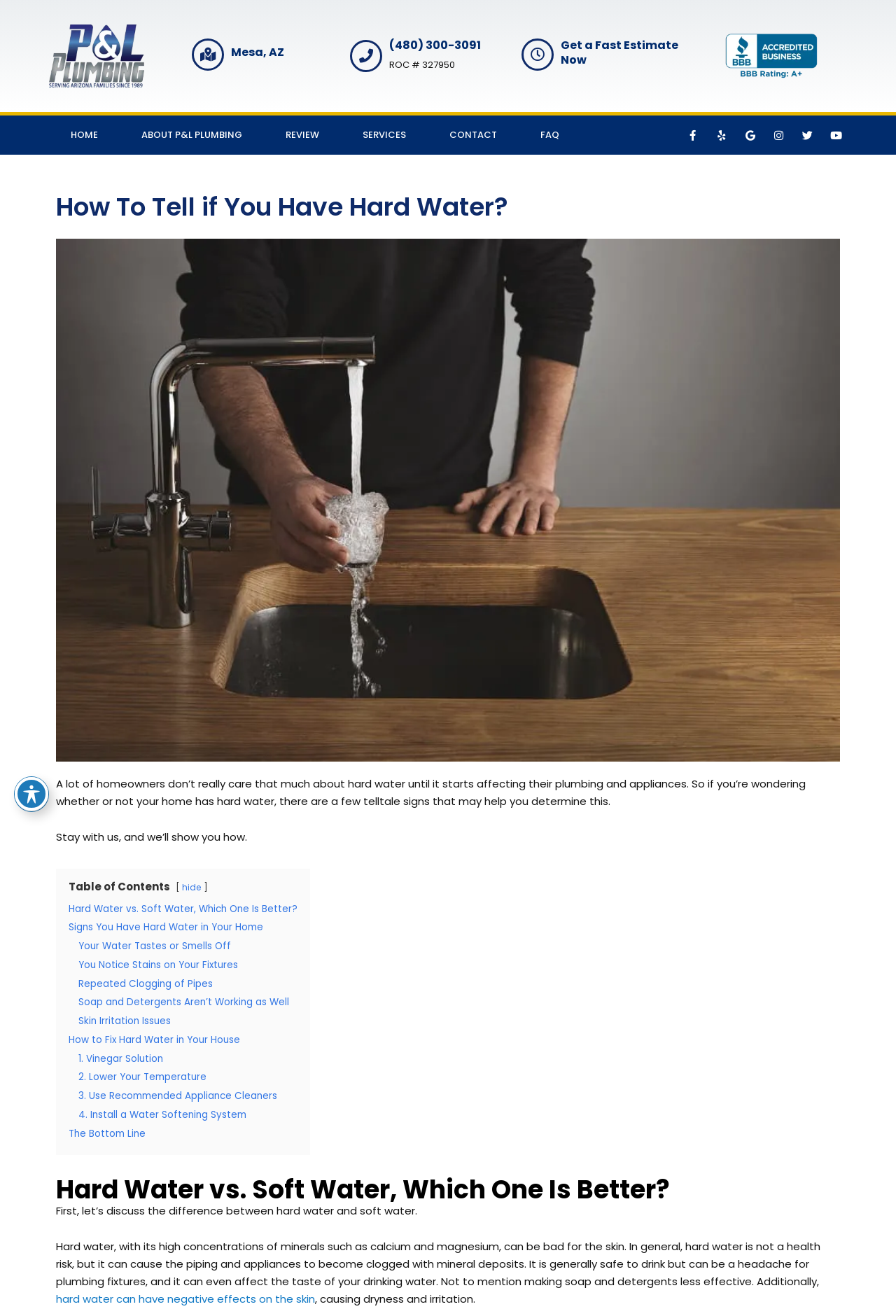How many social media links are there?
We need a detailed and exhaustive answer to the question. Please elaborate.

There are six social media links at the top-right corner of the webpage, including Facebook, Yelp, Google, Instagram, Twitter, and Youtube.